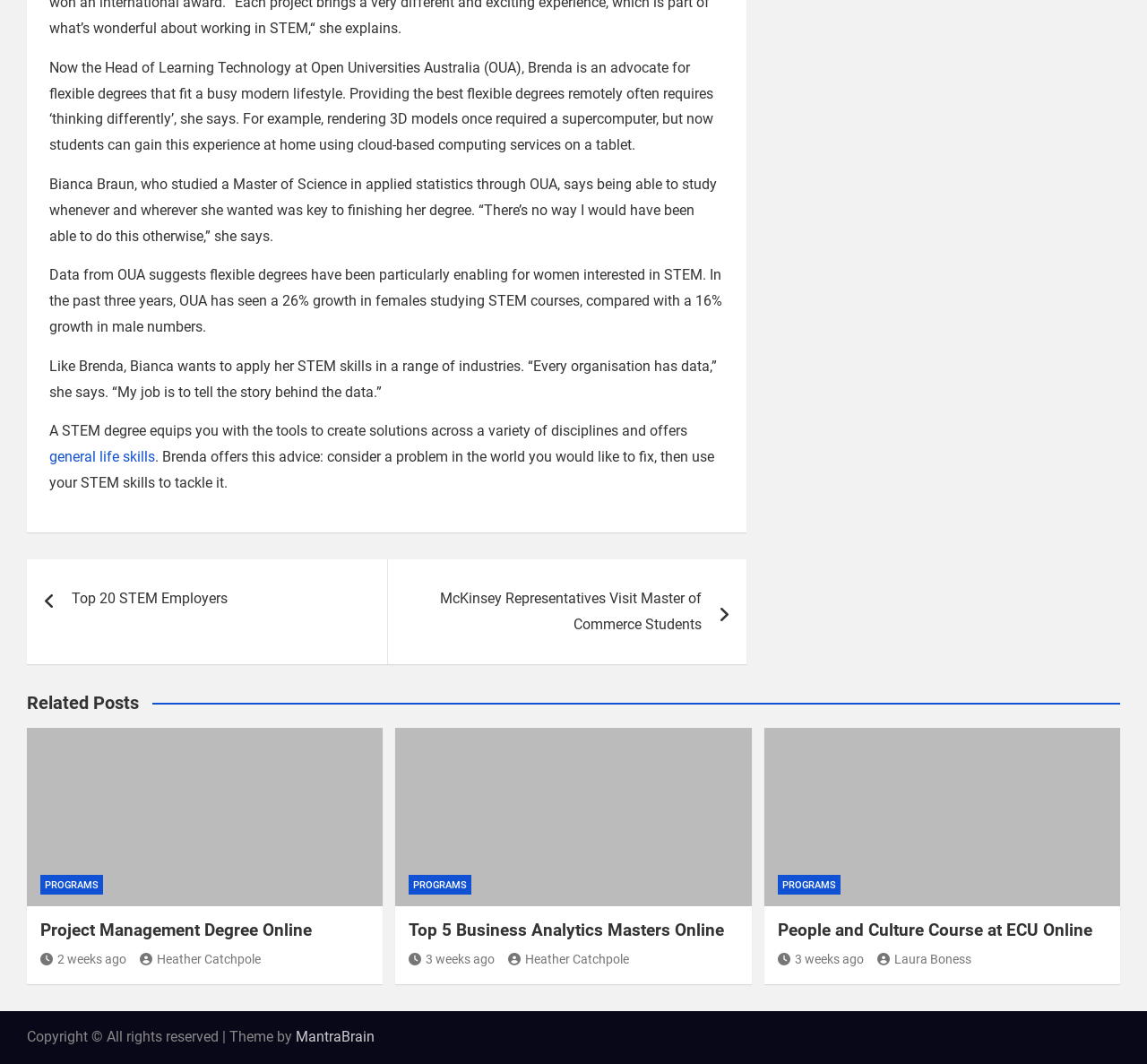Please specify the bounding box coordinates of the clickable region necessary for completing the following instruction: "Explore 'PROGRAMS'". The coordinates must consist of four float numbers between 0 and 1, i.e., [left, top, right, bottom].

[0.035, 0.822, 0.09, 0.841]